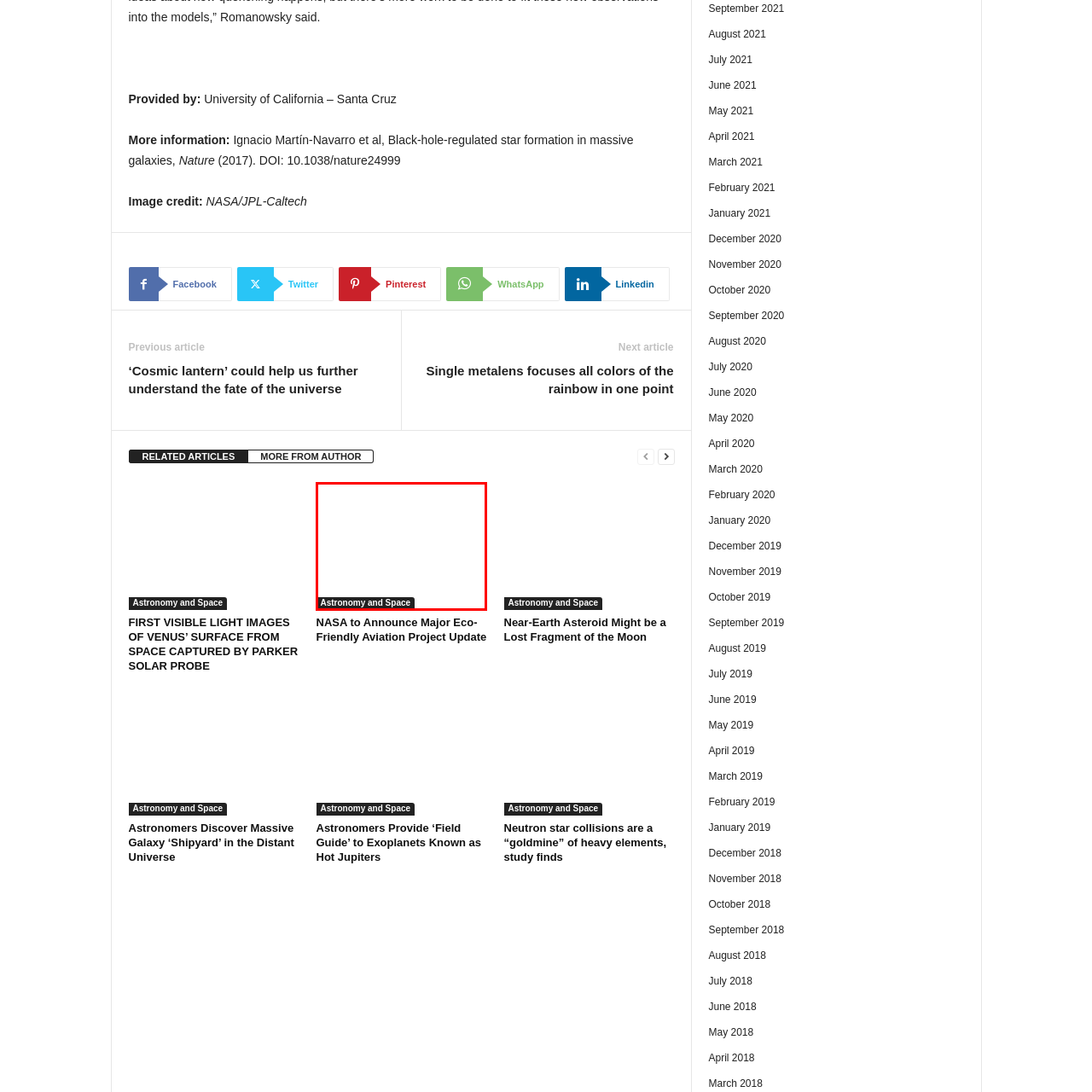Analyze the image highlighted by the red bounding box and give a one-word or phrase answer to the query: What does the NASA logo represent?

Commitment to space exploration and research